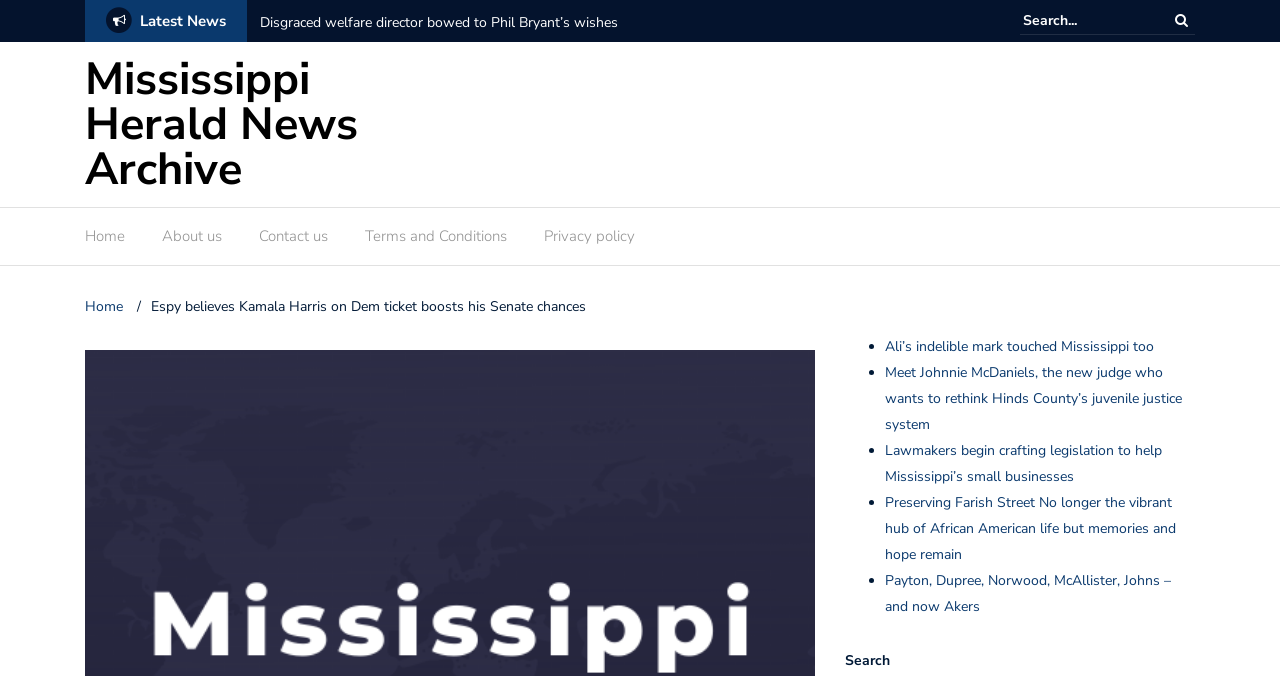What is the category of the news article 'Espy believes Kamala Harris on Dem ticket boosts his Senate chances'? Examine the screenshot and reply using just one word or a brief phrase.

Politics